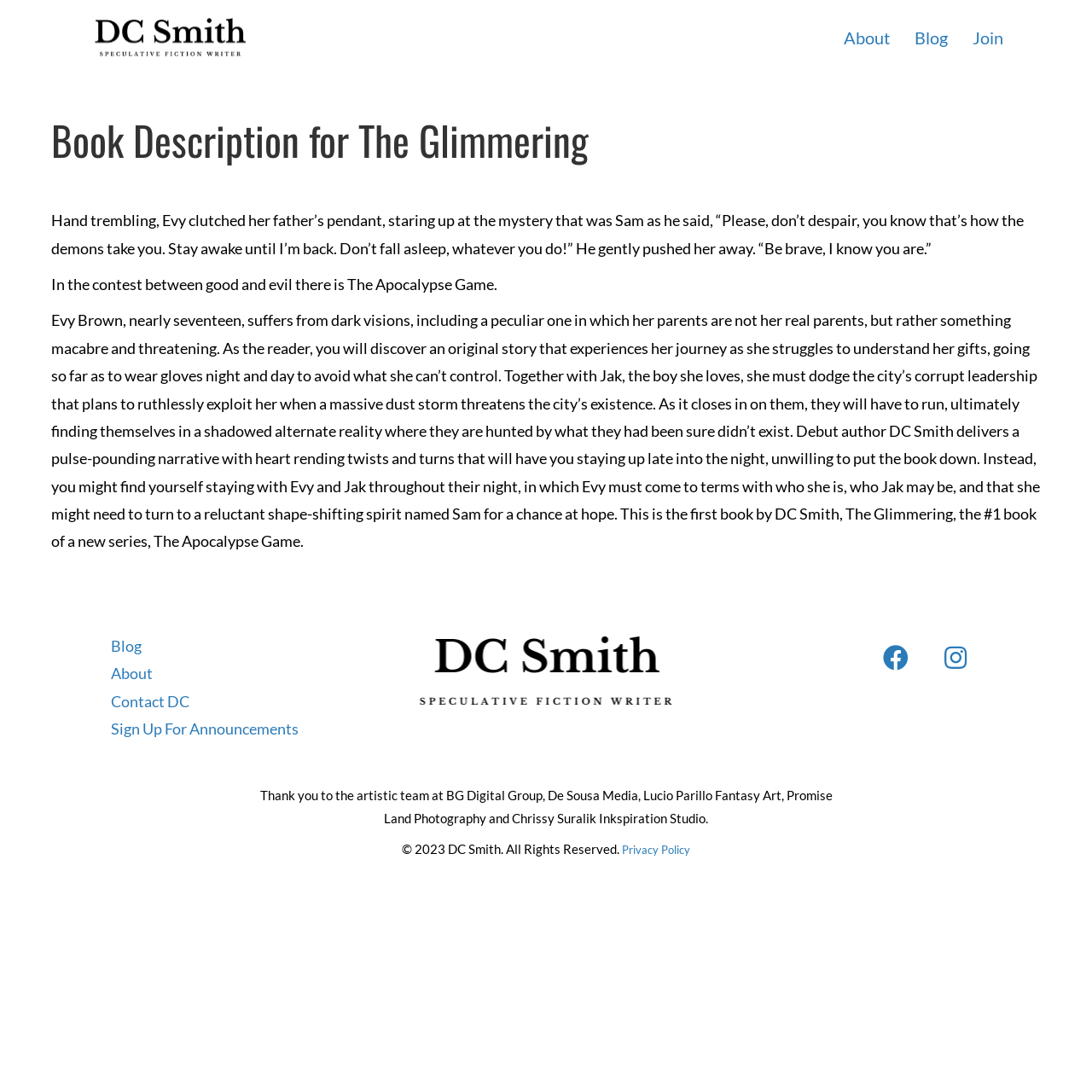Find and indicate the bounding box coordinates of the region you should select to follow the given instruction: "Visit the blog".

[0.827, 0.009, 0.879, 0.059]